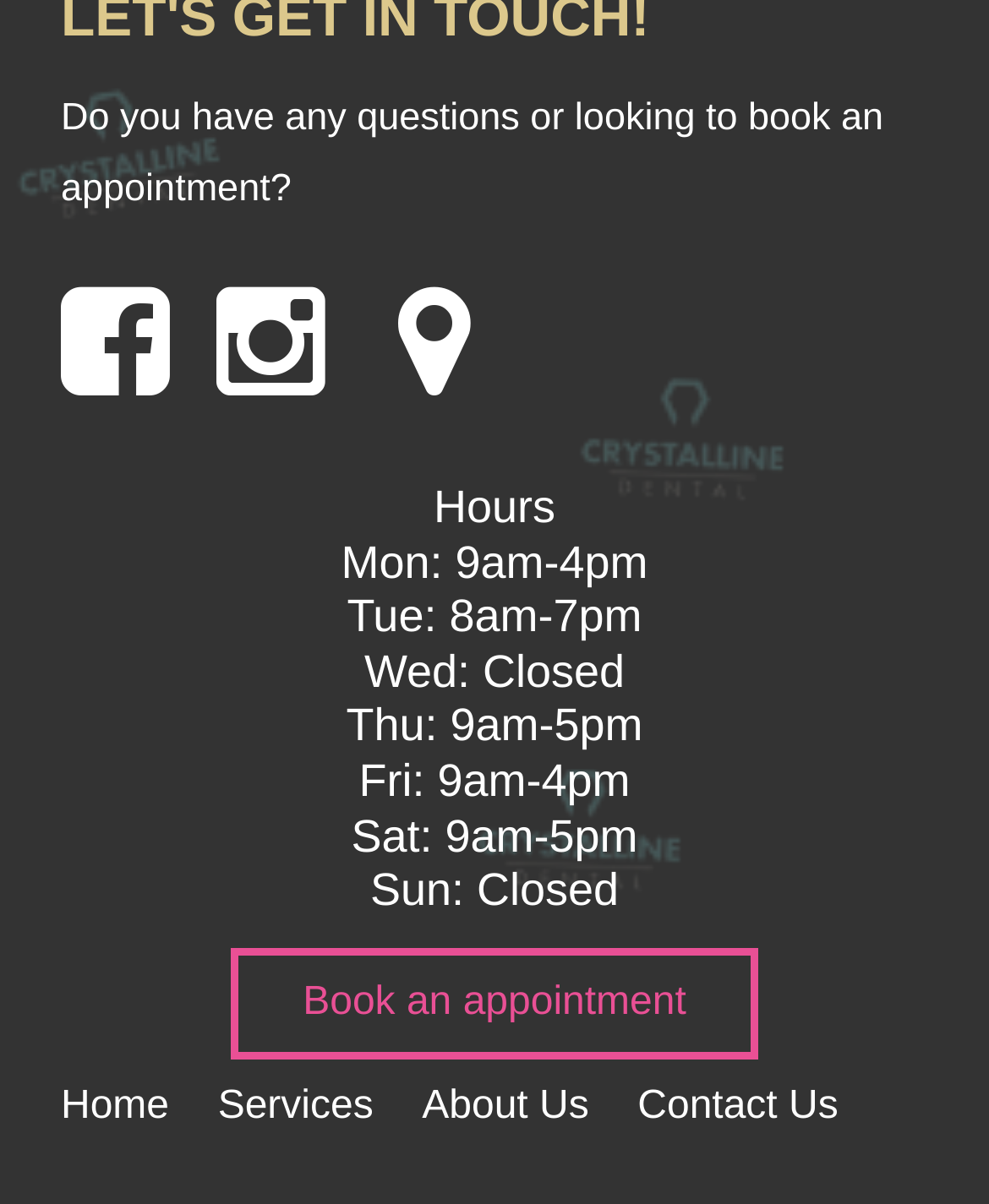Using the webpage screenshot, find the UI element described by Contact Us. Provide the bounding box coordinates in the format (top-left x, top-left y, bottom-right x, bottom-right y), ensuring all values are floating point numbers between 0 and 1.

[0.645, 0.902, 0.848, 0.937]